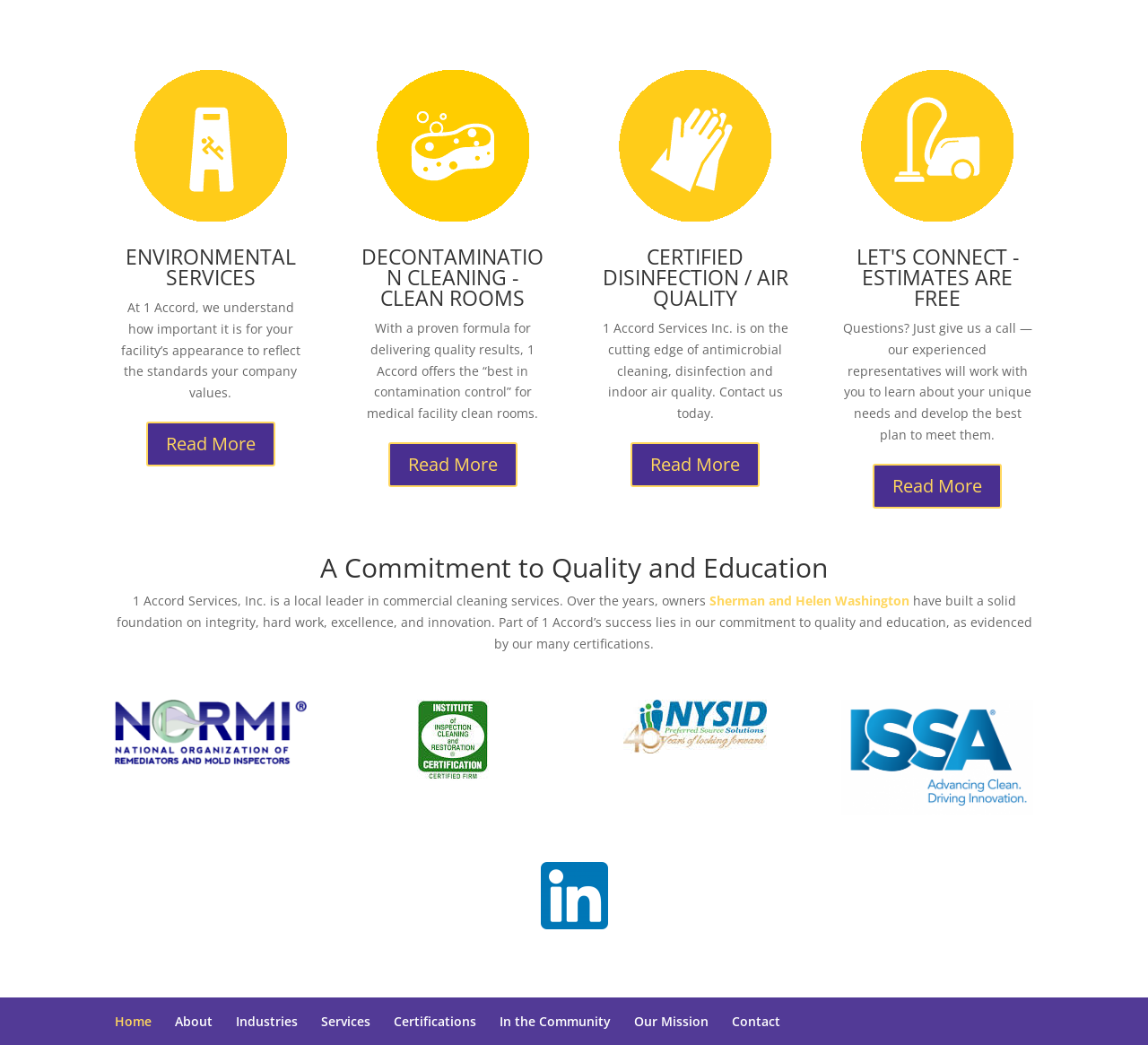What is the focus of 1 Accord's commitment to quality and education?
Examine the image and give a concise answer in one word or a short phrase.

Certifications